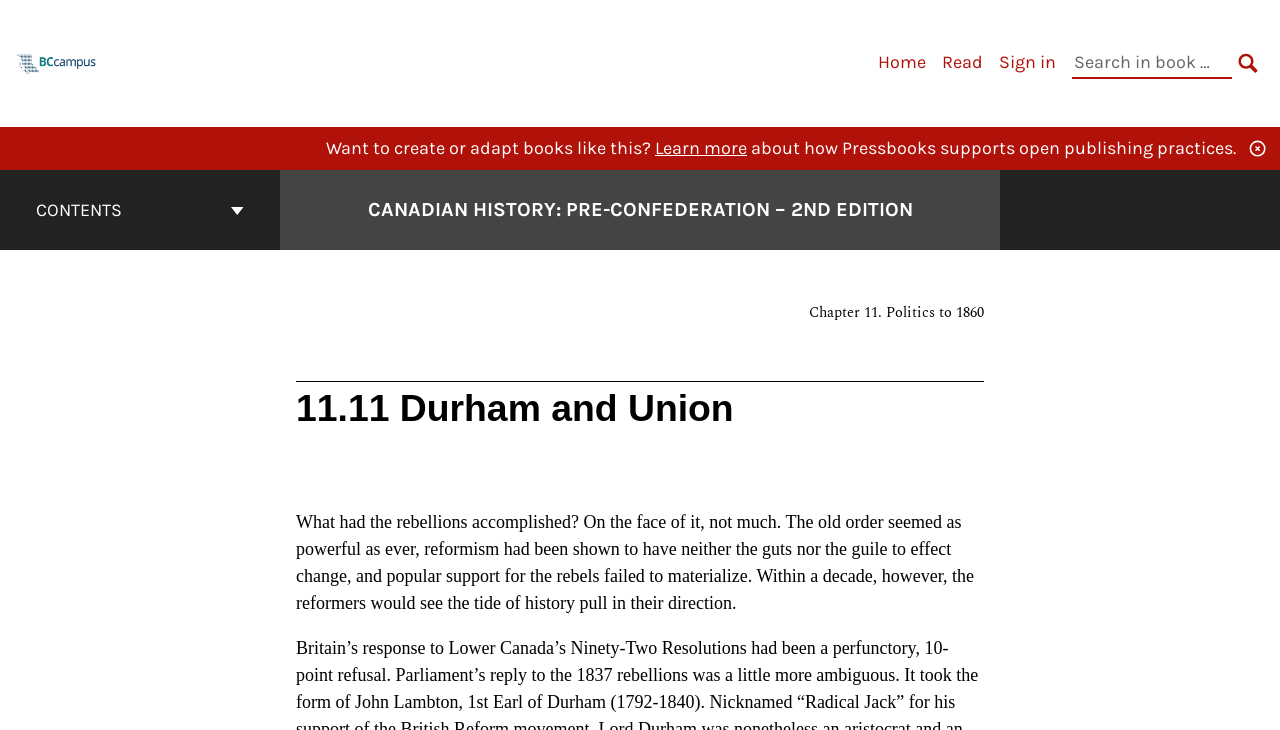Please identify the bounding box coordinates of the element I should click to complete this instruction: 'Expand the Book Contents Navigation'. The coordinates should be given as four float numbers between 0 and 1, like this: [left, top, right, bottom].

[0.003, 0.233, 0.216, 0.342]